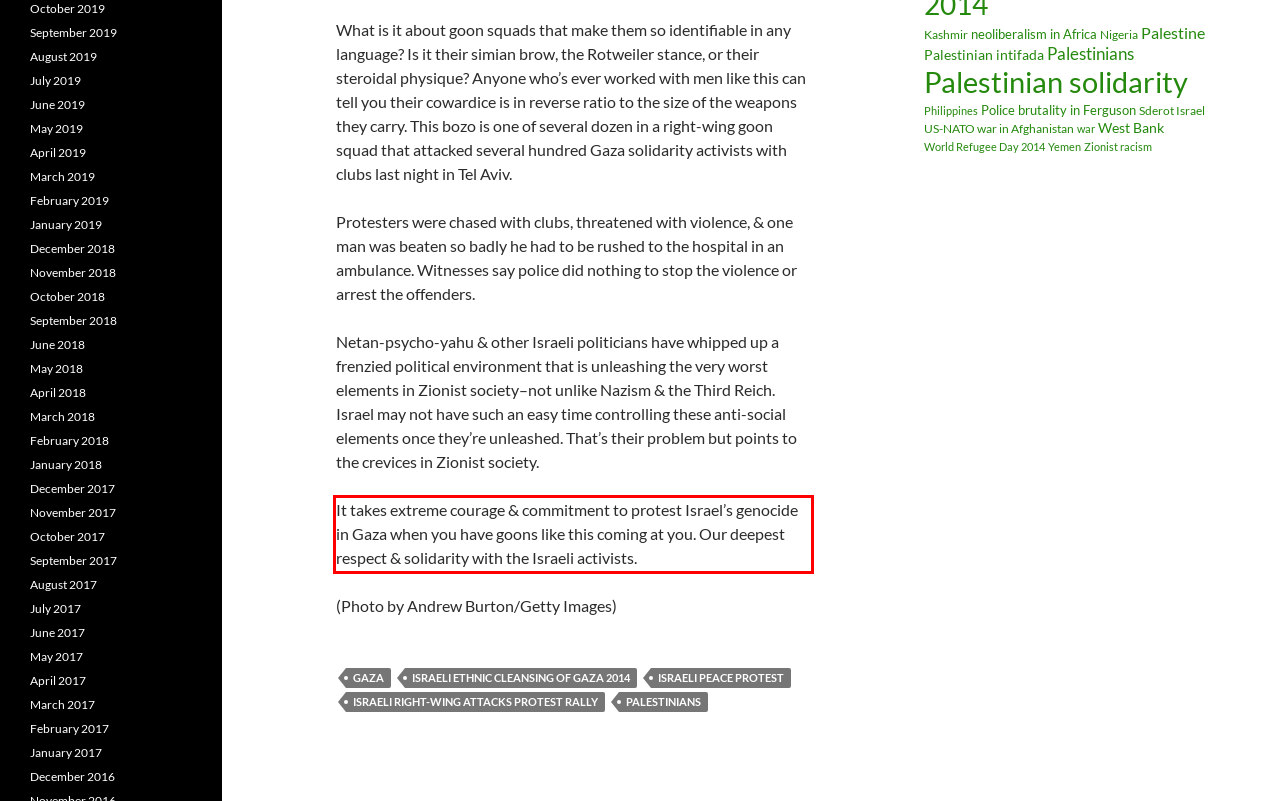Please analyze the provided webpage screenshot and perform OCR to extract the text content from the red rectangle bounding box.

It takes extreme courage & commitment to protest Israel’s genocide in Gaza when you have goons like this coming at you. Our deepest respect & solidarity with the Israeli activists.